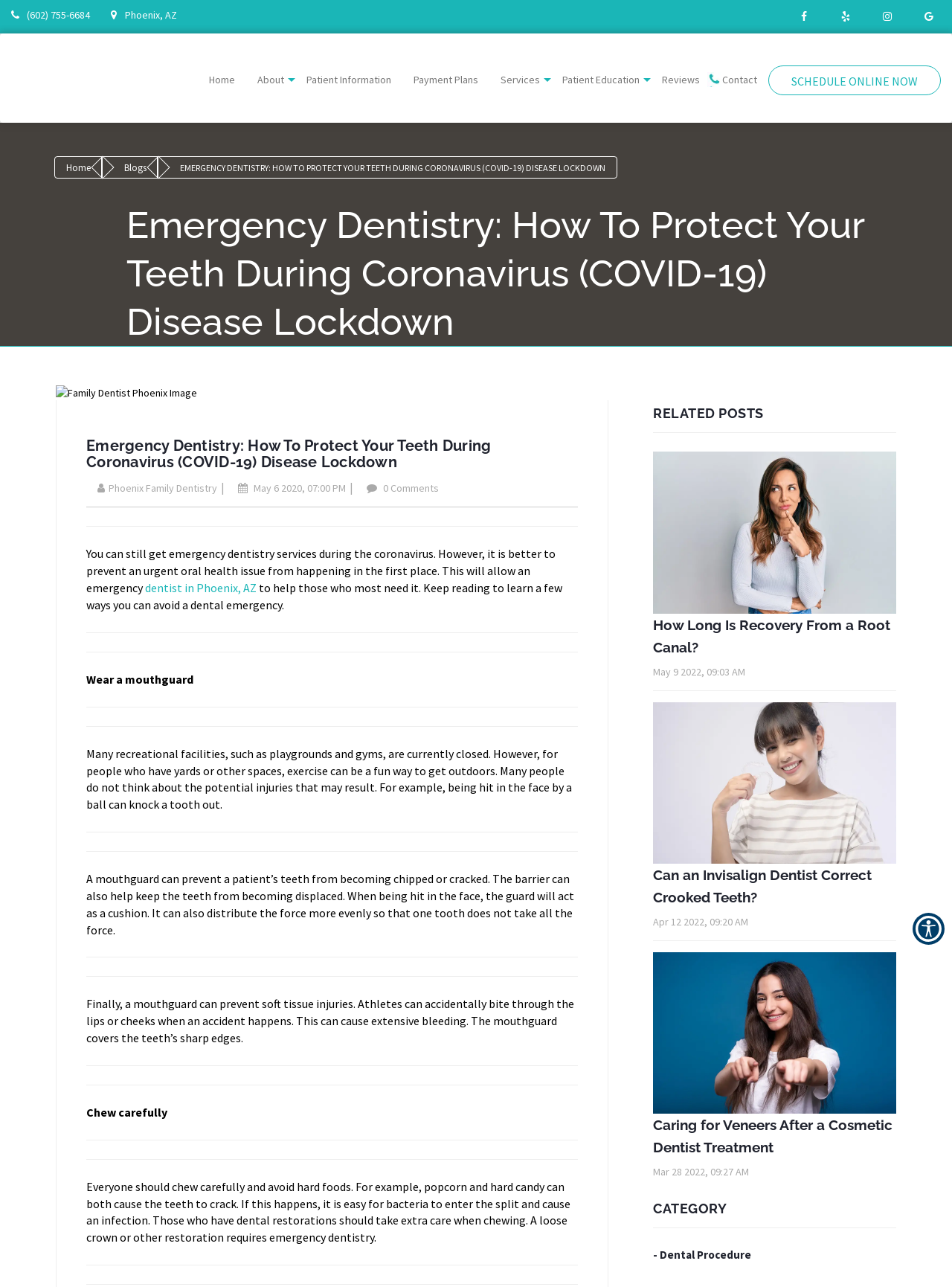Identify and provide the bounding box coordinates of the UI element described: "dentist in Phoenix, AZ". The coordinates should be formatted as [left, top, right, bottom], with each number being a float between 0 and 1.

[0.152, 0.451, 0.27, 0.462]